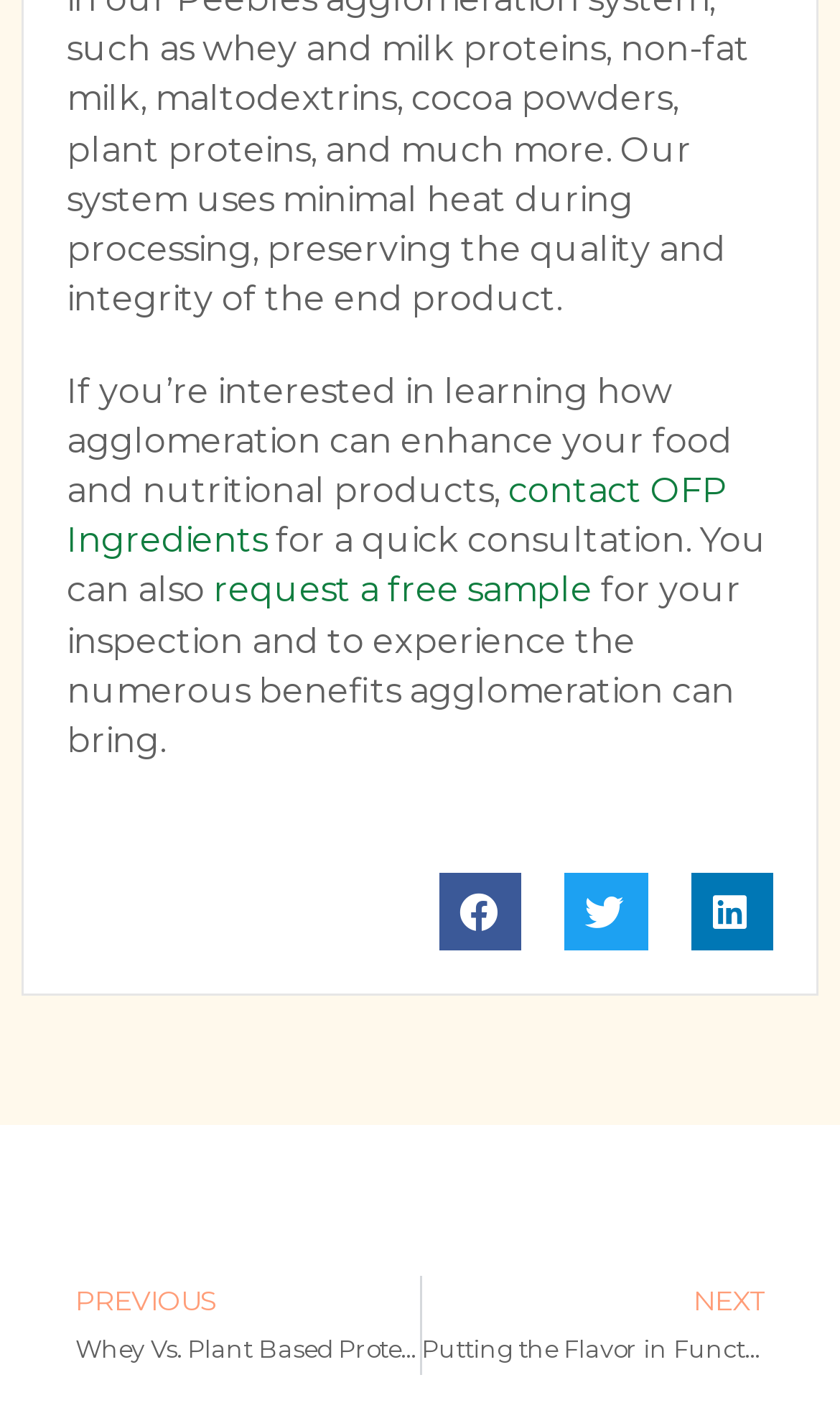Please answer the following question using a single word or phrase: 
What can be requested for inspection?

free sample